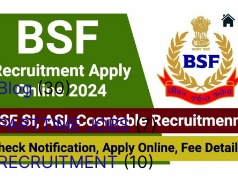Give an in-depth description of what is happening in the image.

The image displays information regarding the BSF (Border Security Force) Recruitment for the year 2024. It prominently features the acronym "BSF" and the phrase "Recruitment Apply Online," indicating that applications are being accepted online. The image is framed with a green background that adds emphasis to the recruitment announcement. 

In addition, it highlights specific positions available, including SI (Sub-Inspector), ASI (Assistant Sub-Inspector), and Constable roles, suggesting various opportunities within the BSF for applicants. The right side of the image showcases the official BSF emblem, symbolizing the organization and its authority. Below the main content, there are instructions indicating to "Check Notification, Apply Online, Fee Details," guiding prospective candidates on the next steps. The overall visual serves as a call to action for individuals interested in joining the BSF, and it belongs to a section labeled "Recruitment" within the broader context of blogs and job opportunities.